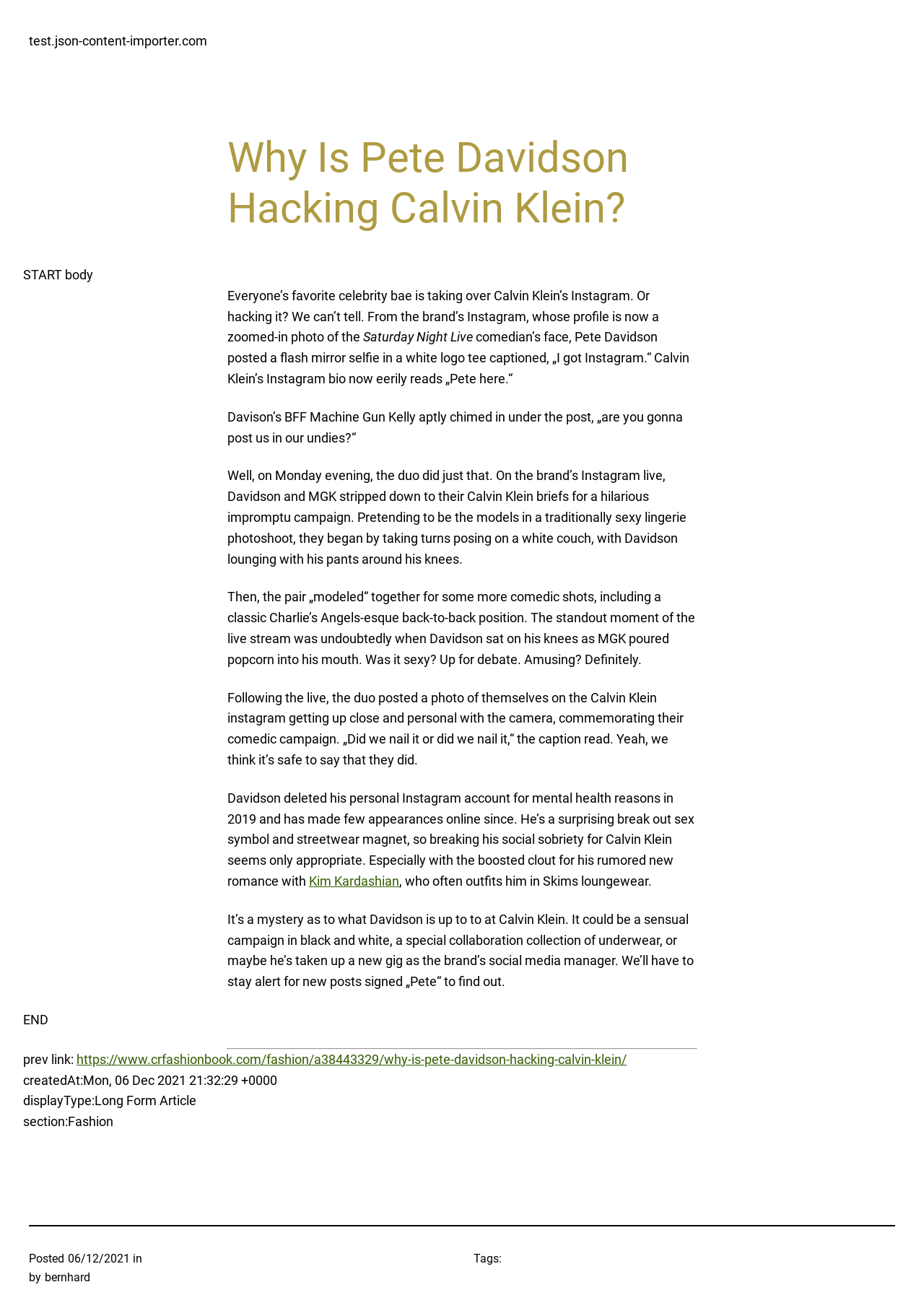Determine and generate the text content of the webpage's headline.

Why Is Pete Davidson Hacking Calvin Klein?